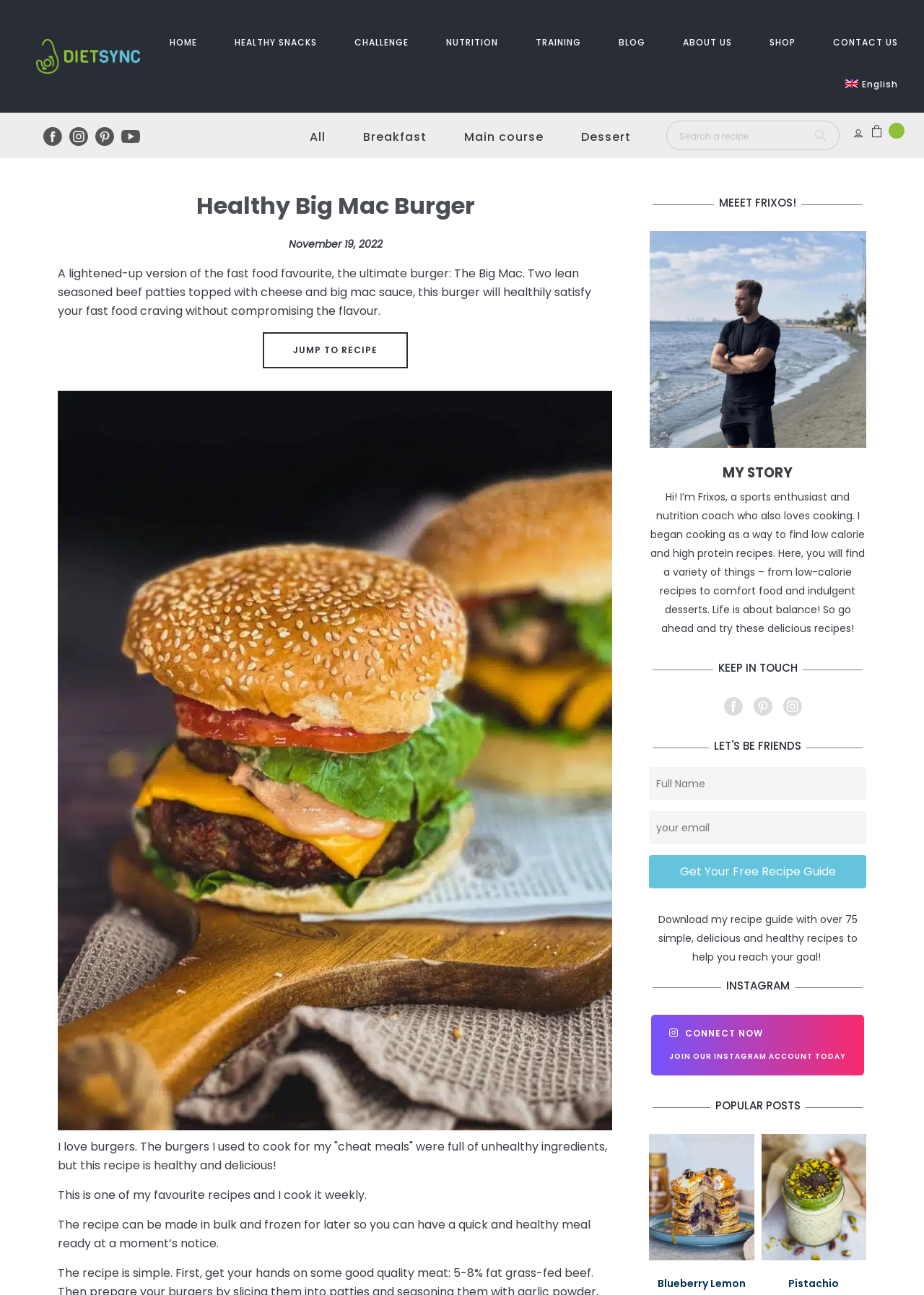Generate a comprehensive caption for the webpage you are viewing.

This webpage is about a healthy version of the Big Mac Burger, with a focus on nutrition and cooking. At the top, there is a logo and a navigation menu with links to different sections of the website, including "Home", "Healthy Snacks", "Challenge", "Nutrition", "Training", "Blog", and "Shop". Below the navigation menu, there are social media links to Facebook, Instagram, Pinterest, and Youtube.

The main content of the page is divided into sections. The first section has a heading "Healthy Big Mac Burger" and a brief description of the recipe. Below this, there is a large image of the burger, followed by a section with a heading "JUMP TO RECIPE" and a brief testimonial from the author.

The next section has a heading "MEEET FRIXOS!" and a brief introduction to the author, Frixos, a sports enthusiast and nutrition coach. Below this, there is a section with a heading "MY STORY" and a longer text about Frixos' background and approach to cooking.

The following section has a heading "KEEP IN TOUCH" and links to Frixos' social media profiles. Below this, there is a section with a heading "LET'S BE FRIENDS" and a form to sign up for a free recipe guide.

The final sections of the page include a heading "INSTAGRAM" with a link to Frixos' Instagram account, a heading "POPULAR POSTS" with links to other recipes, and a footer with links to other parts of the website. Throughout the page, there are several images of food and a few icons, including a search icon and a few social media icons.